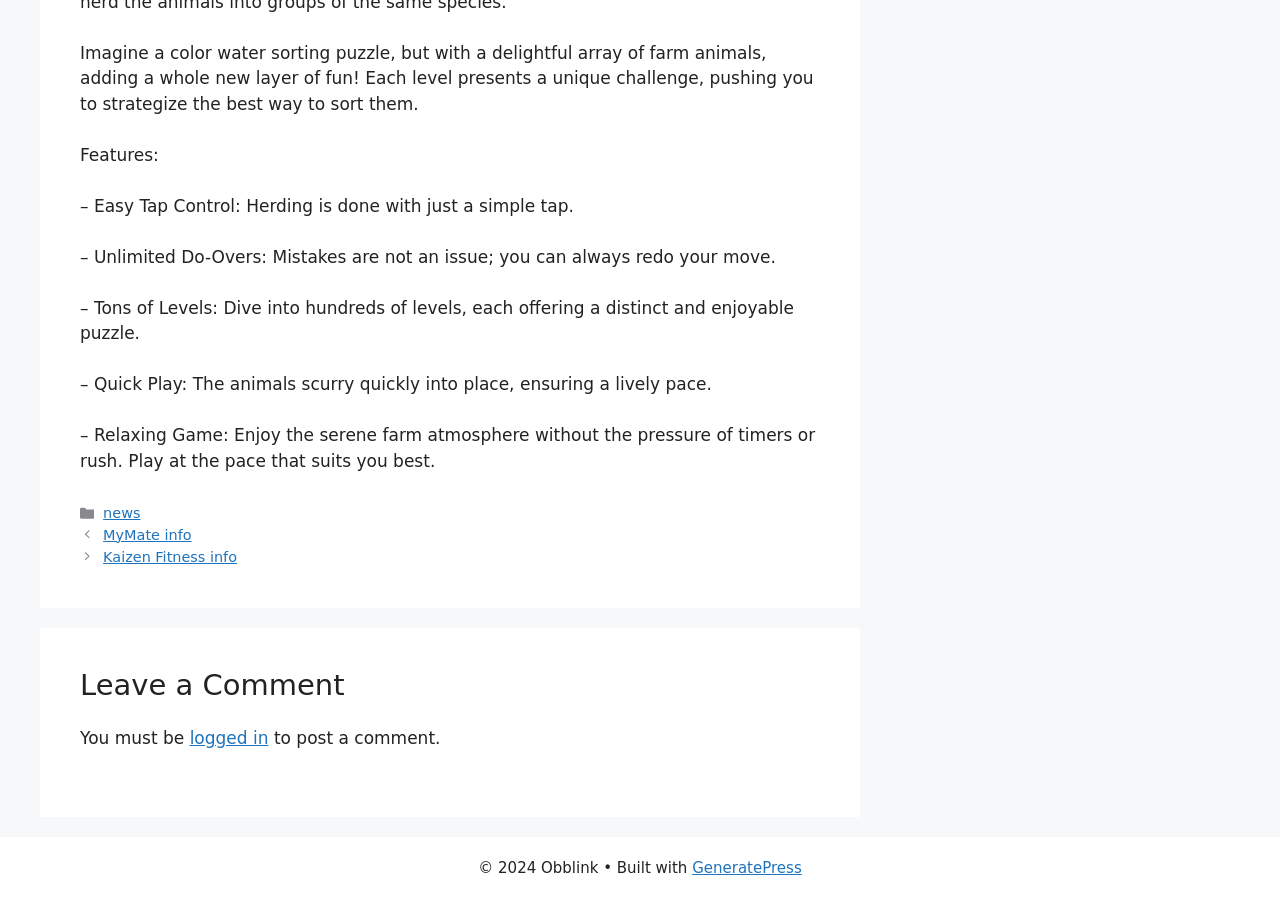Predict the bounding box of the UI element based on the description: "GeneratePress". The coordinates should be four float numbers between 0 and 1, formatted as [left, top, right, bottom].

[0.541, 0.955, 0.626, 0.976]